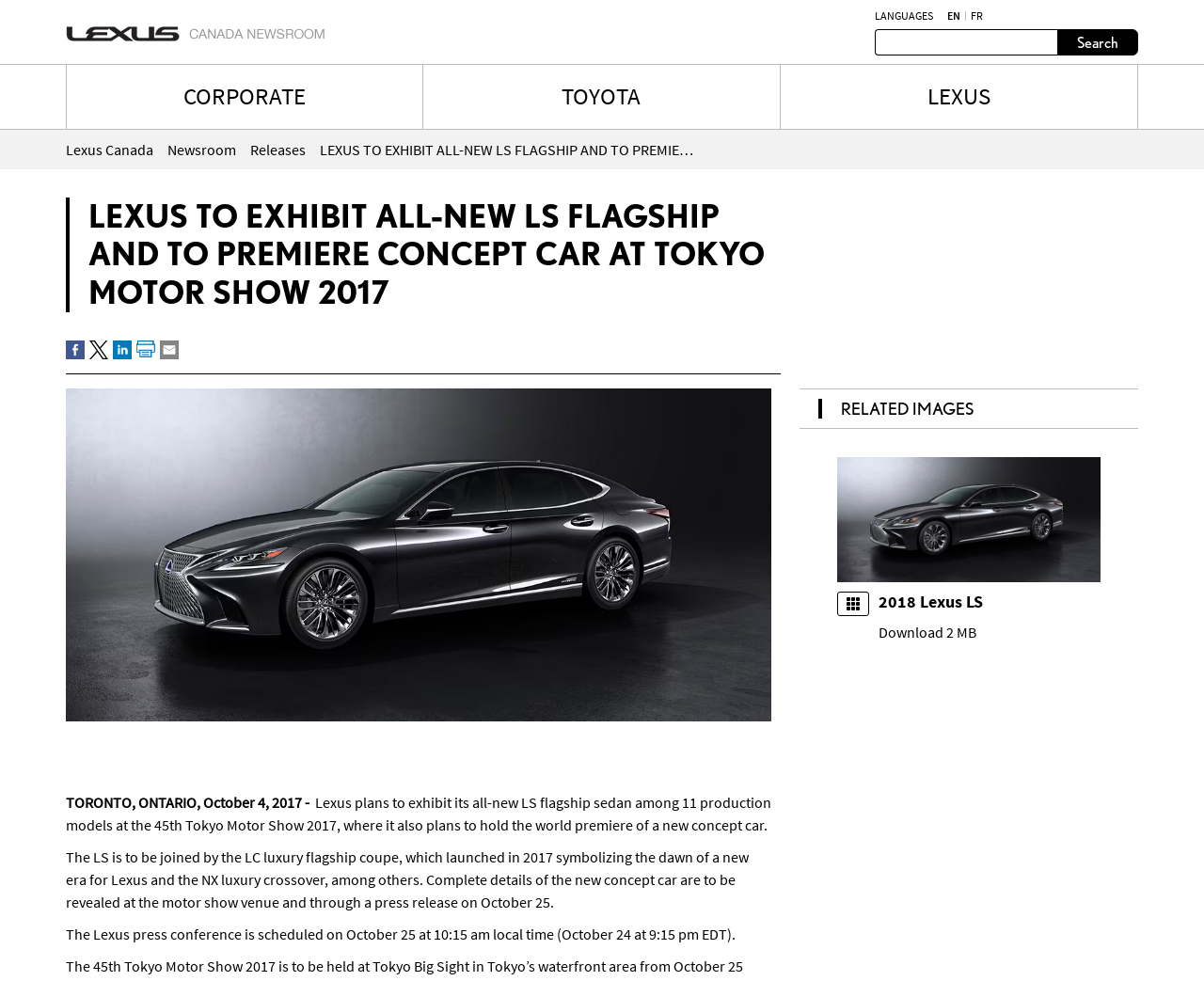What is the size of the downloadable image?
Provide a short answer using one word or a brief phrase based on the image.

2 MB